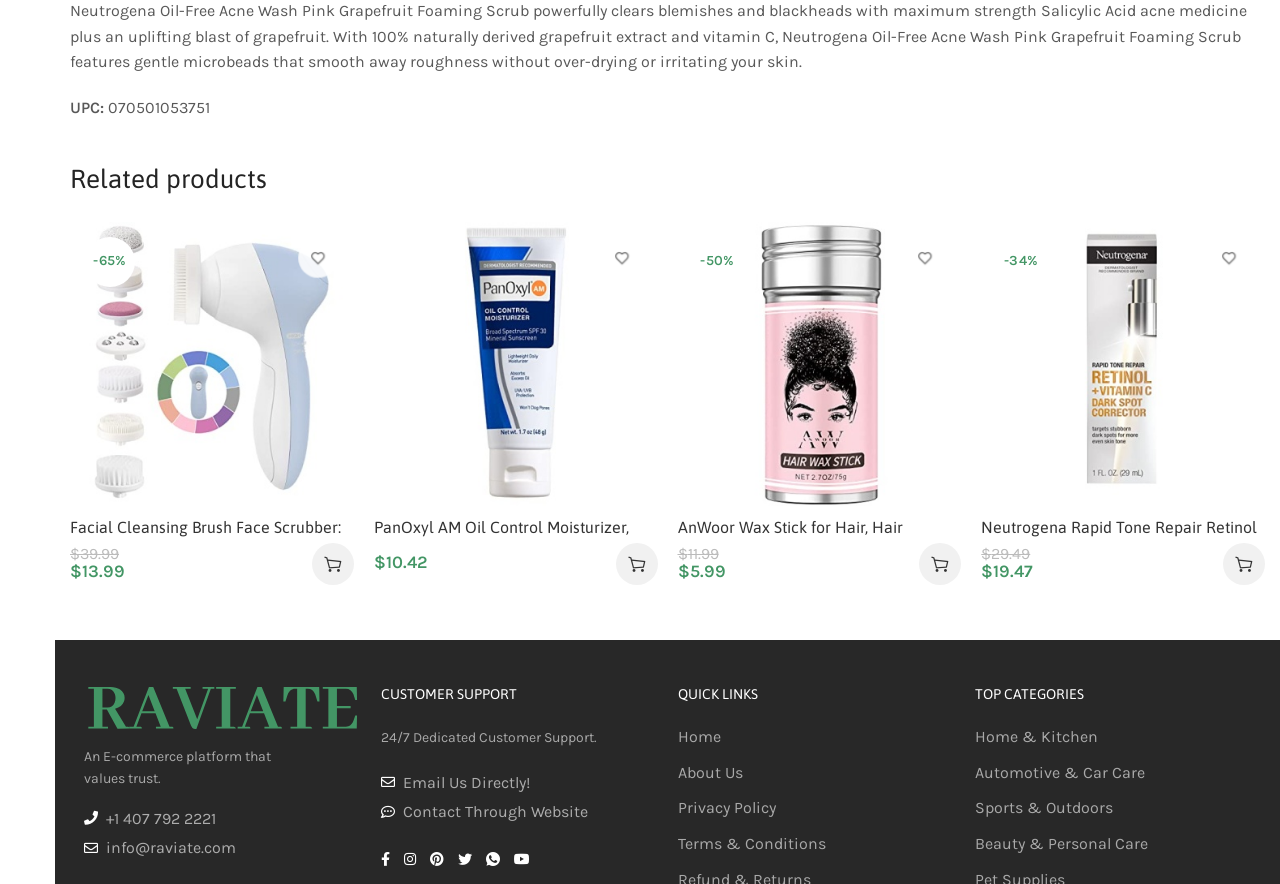How many customer support options are listed?
Refer to the screenshot and deliver a thorough answer to the question presented.

I counted the number of customer support options listed, which are 'Email Us Directly!', 'Contact Through Website', and social media links.